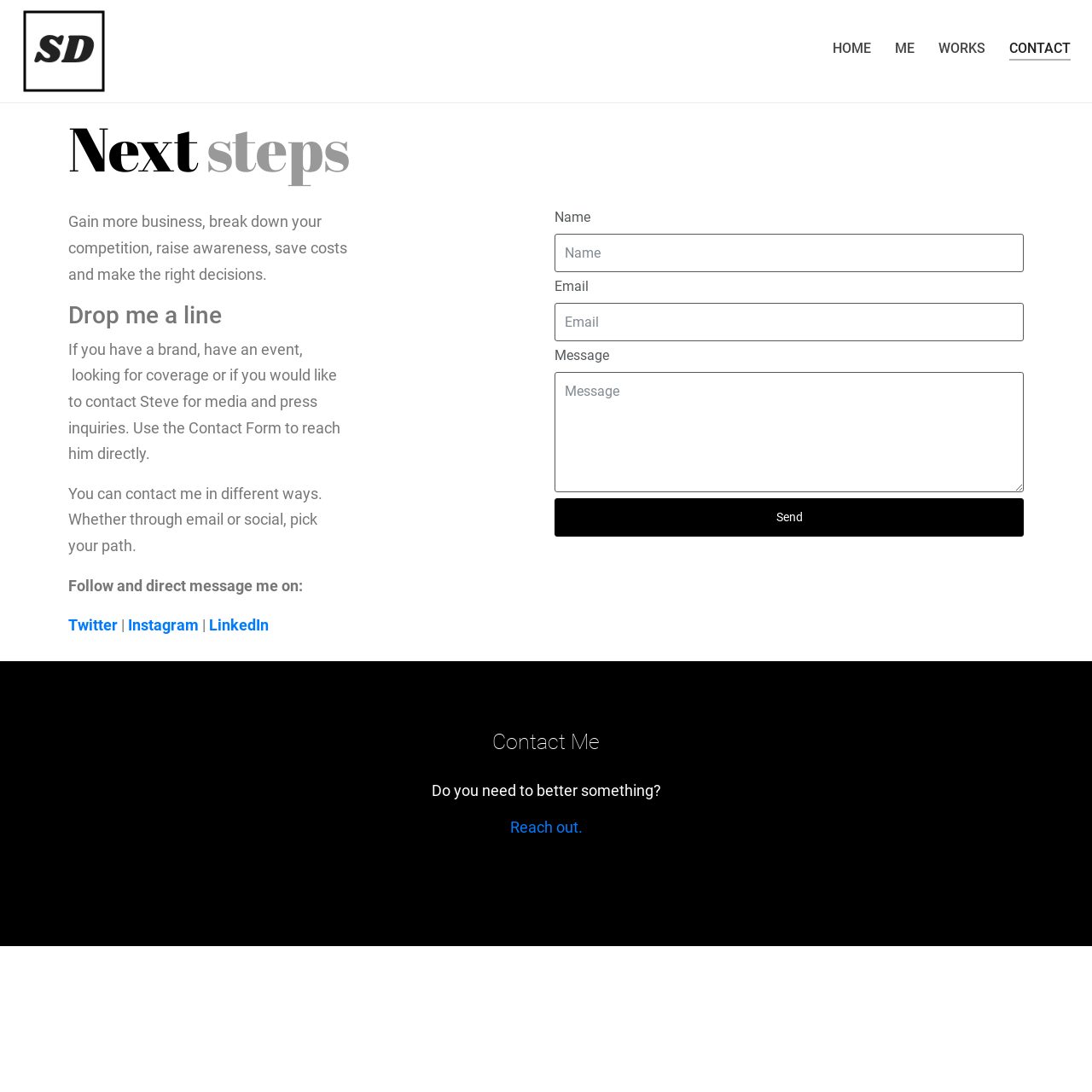Please specify the coordinates of the bounding box for the element that should be clicked to carry out this instruction: "Learn more about 'height growth supplements'". The coordinates must be four float numbers between 0 and 1, formatted as [left, top, right, bottom].

None